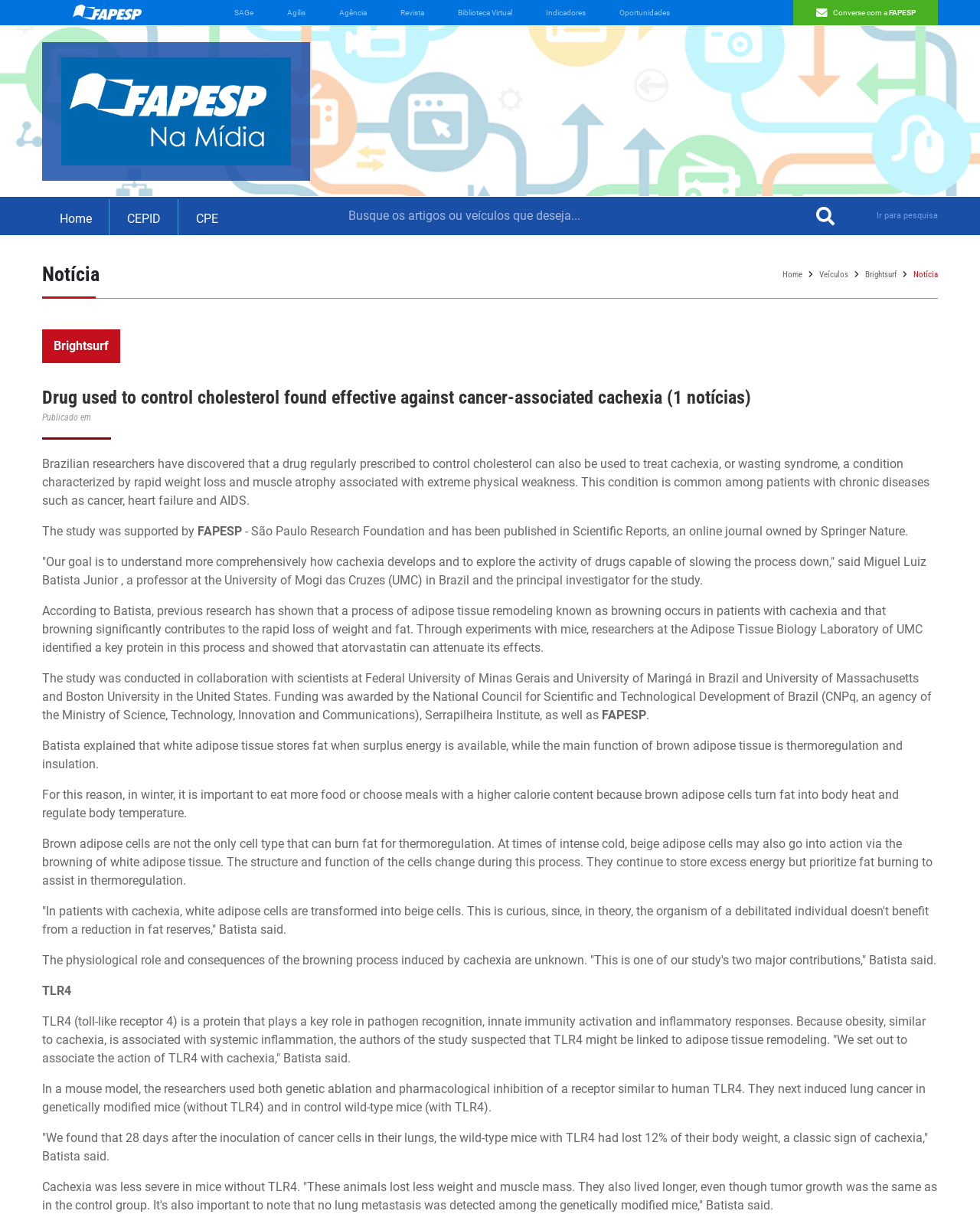Please specify the bounding box coordinates for the clickable region that will help you carry out the instruction: "Click the 'Home' link".

None